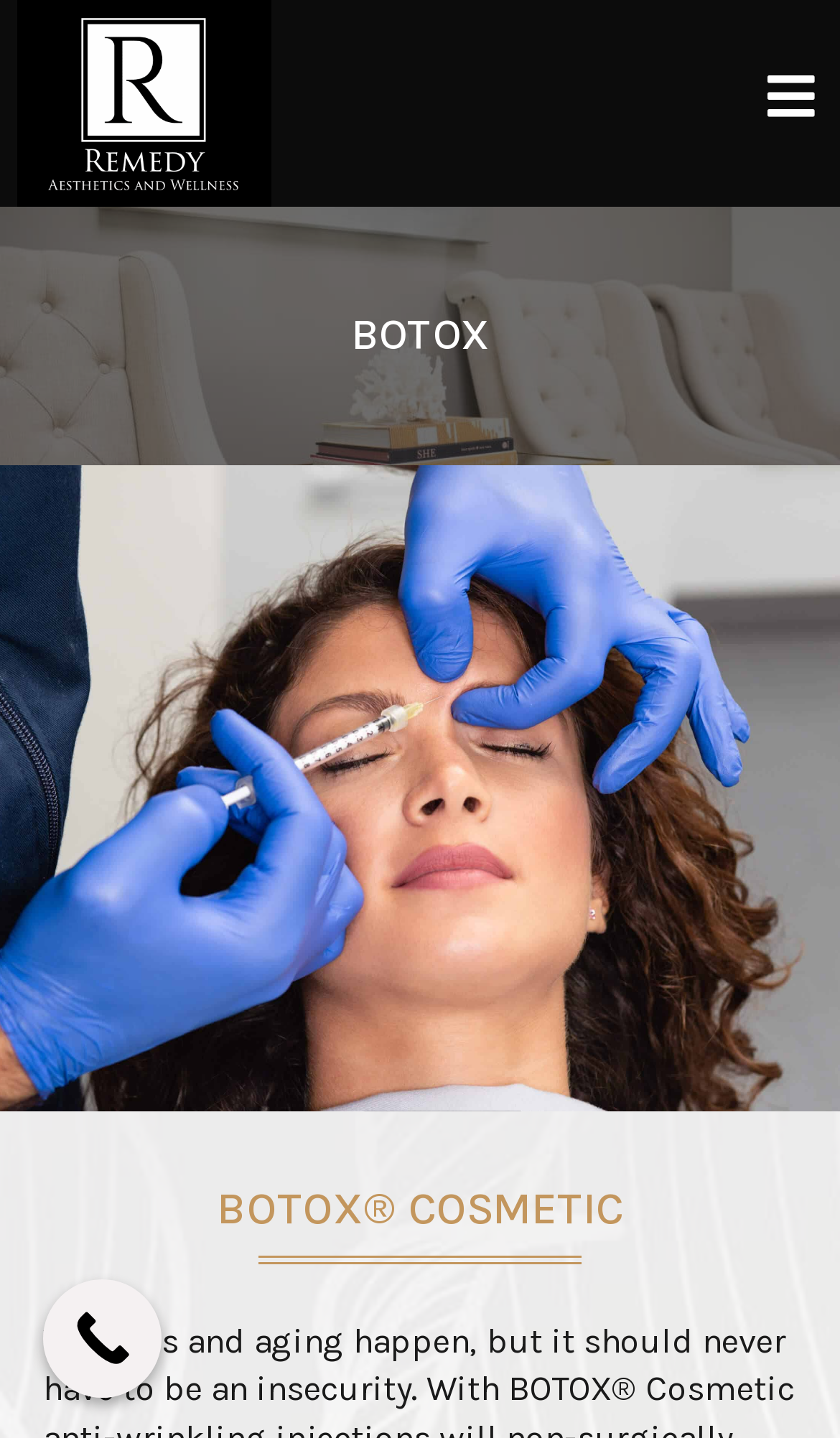Identify the bounding box of the HTML element described here: "Call Now Button". Provide the coordinates as four float numbers between 0 and 1: [left, top, right, bottom].

[0.051, 0.89, 0.192, 0.972]